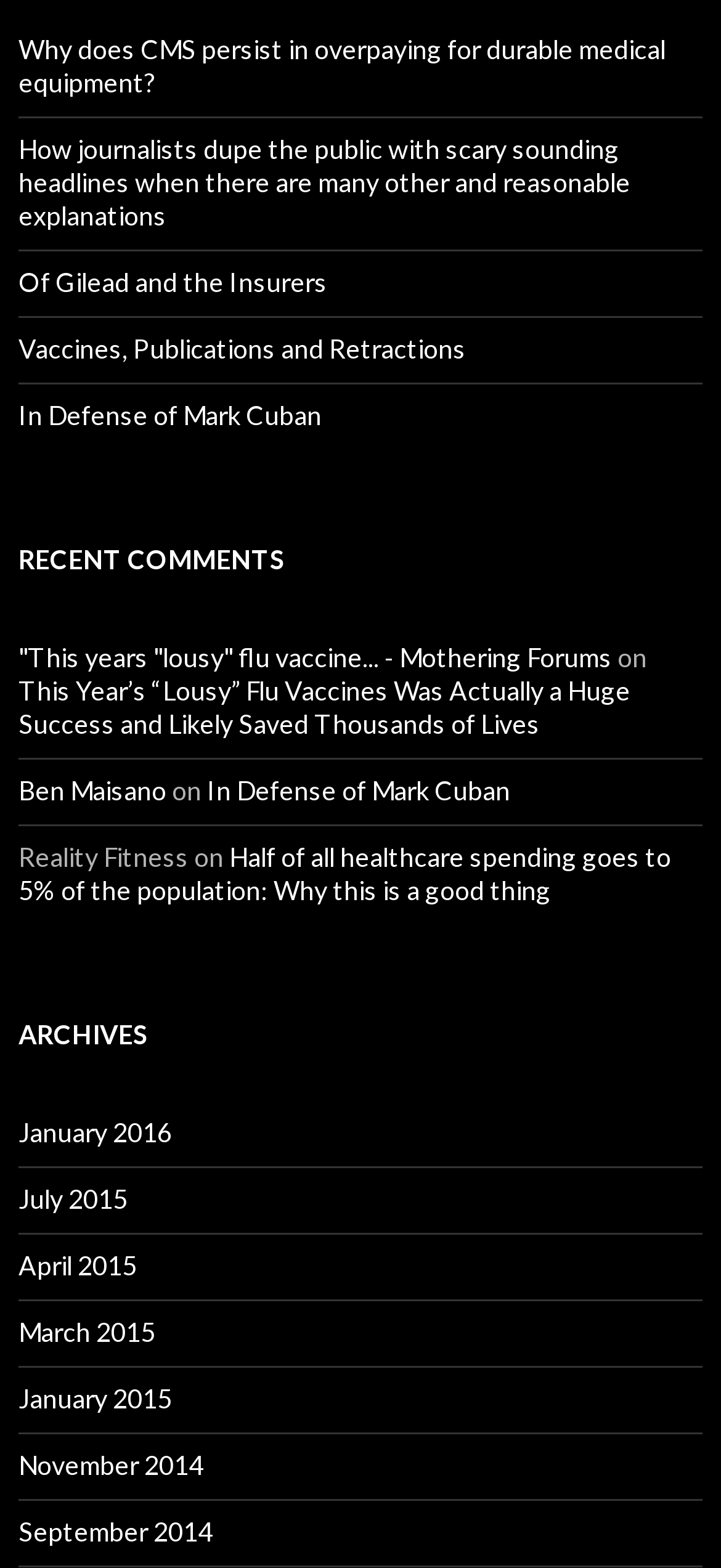Please give a concise answer to this question using a single word or phrase: 
How many recent comments are there?

2